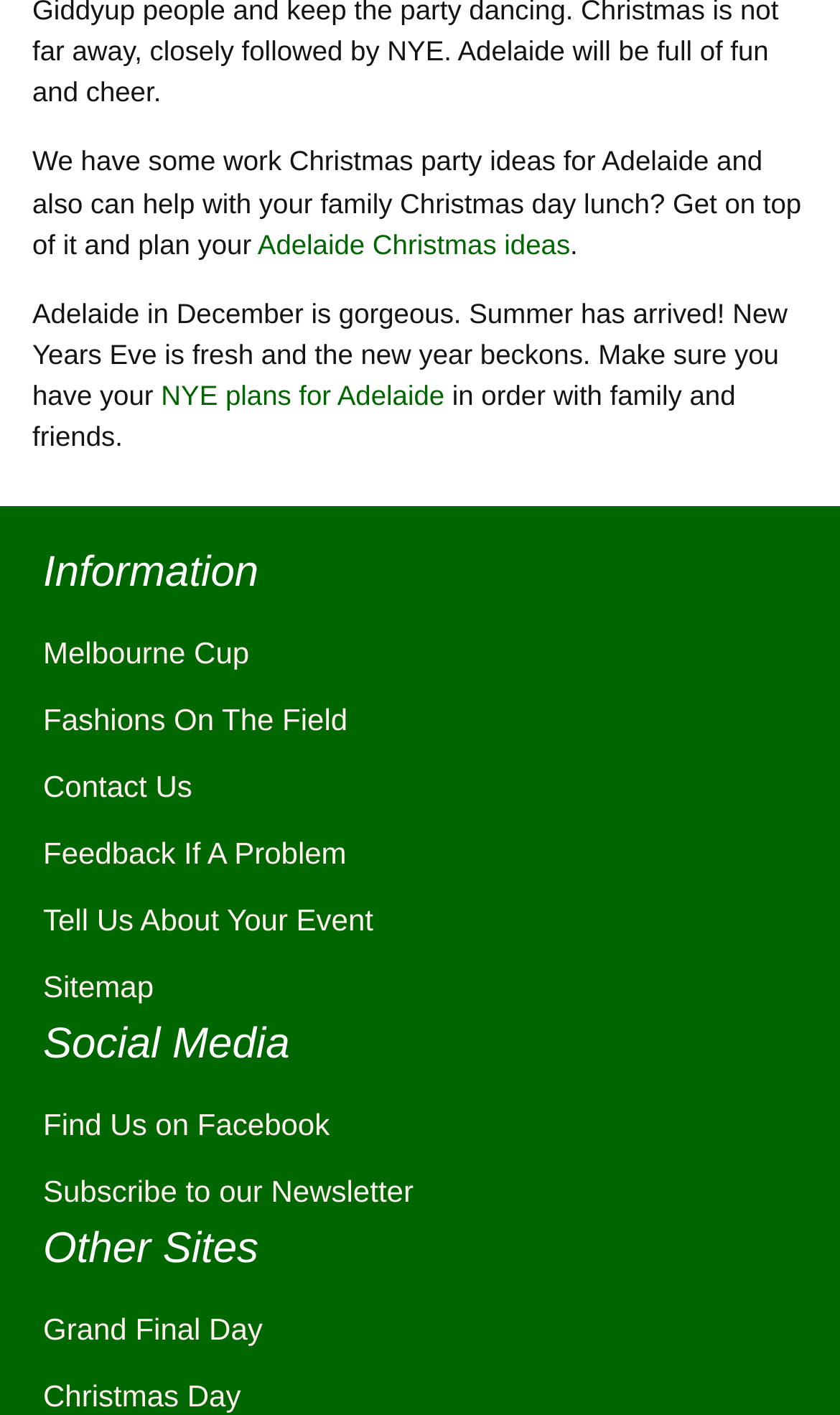What is the main topic of the webpage?
Refer to the screenshot and respond with a concise word or phrase.

Christmas party ideas